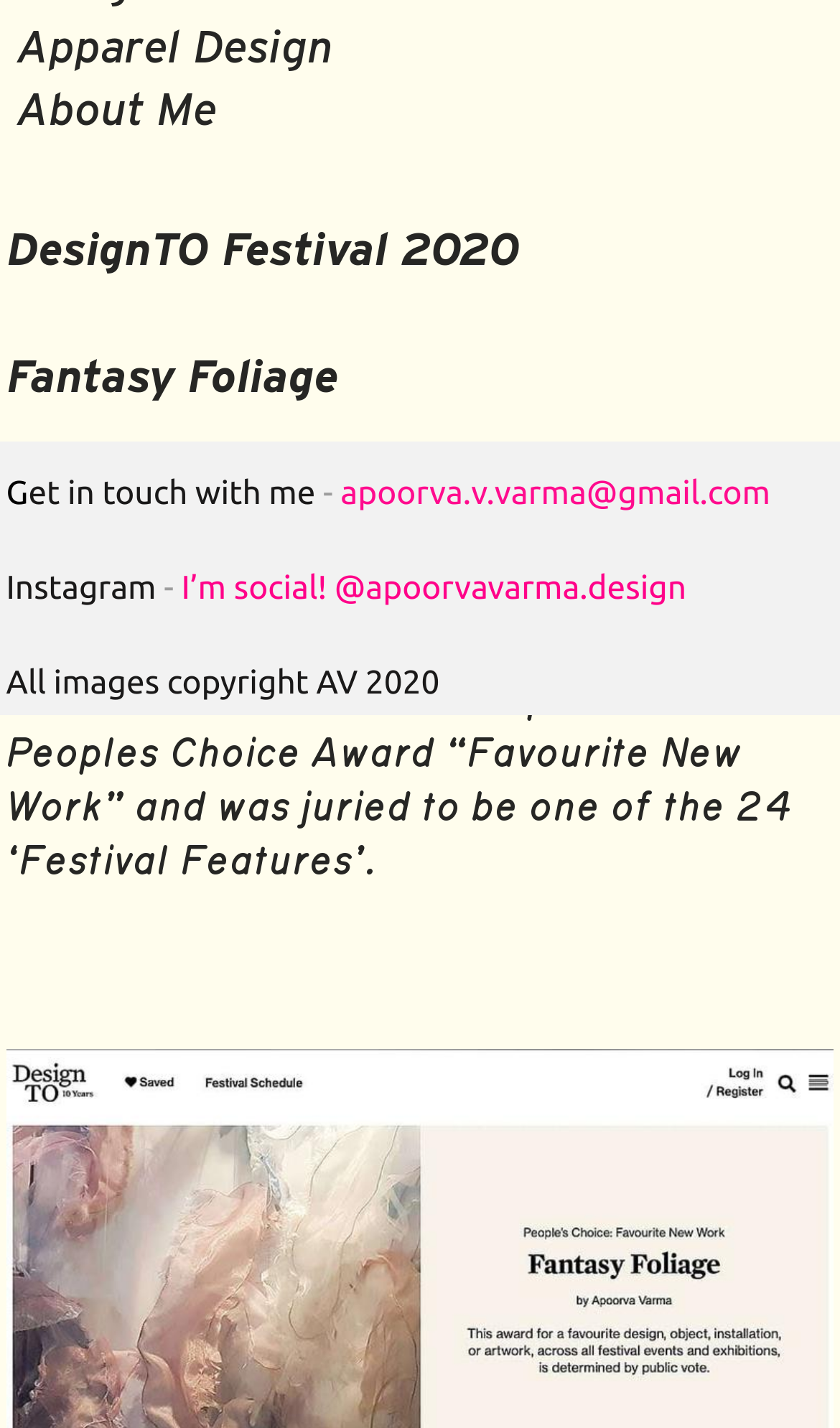Please determine the bounding box coordinates for the element with the description: "G".

[0.007, 0.332, 0.034, 0.36]